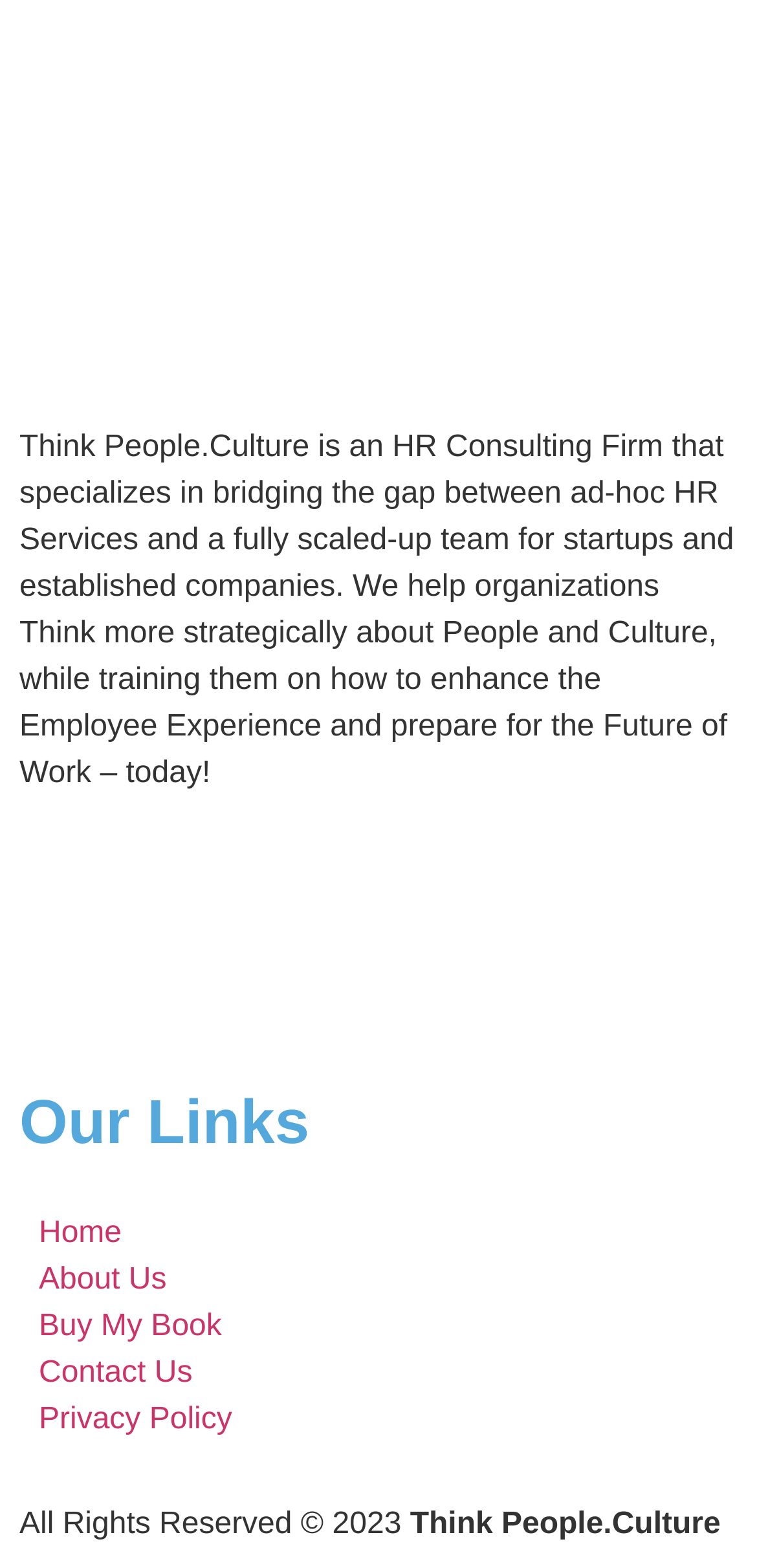What is the name of the book mentioned on the webpage?
Using the details shown in the screenshot, provide a comprehensive answer to the question.

The webpage mentions 'Buy My Book', but it does not specify the name of the book, so it cannot be determined from the given information.